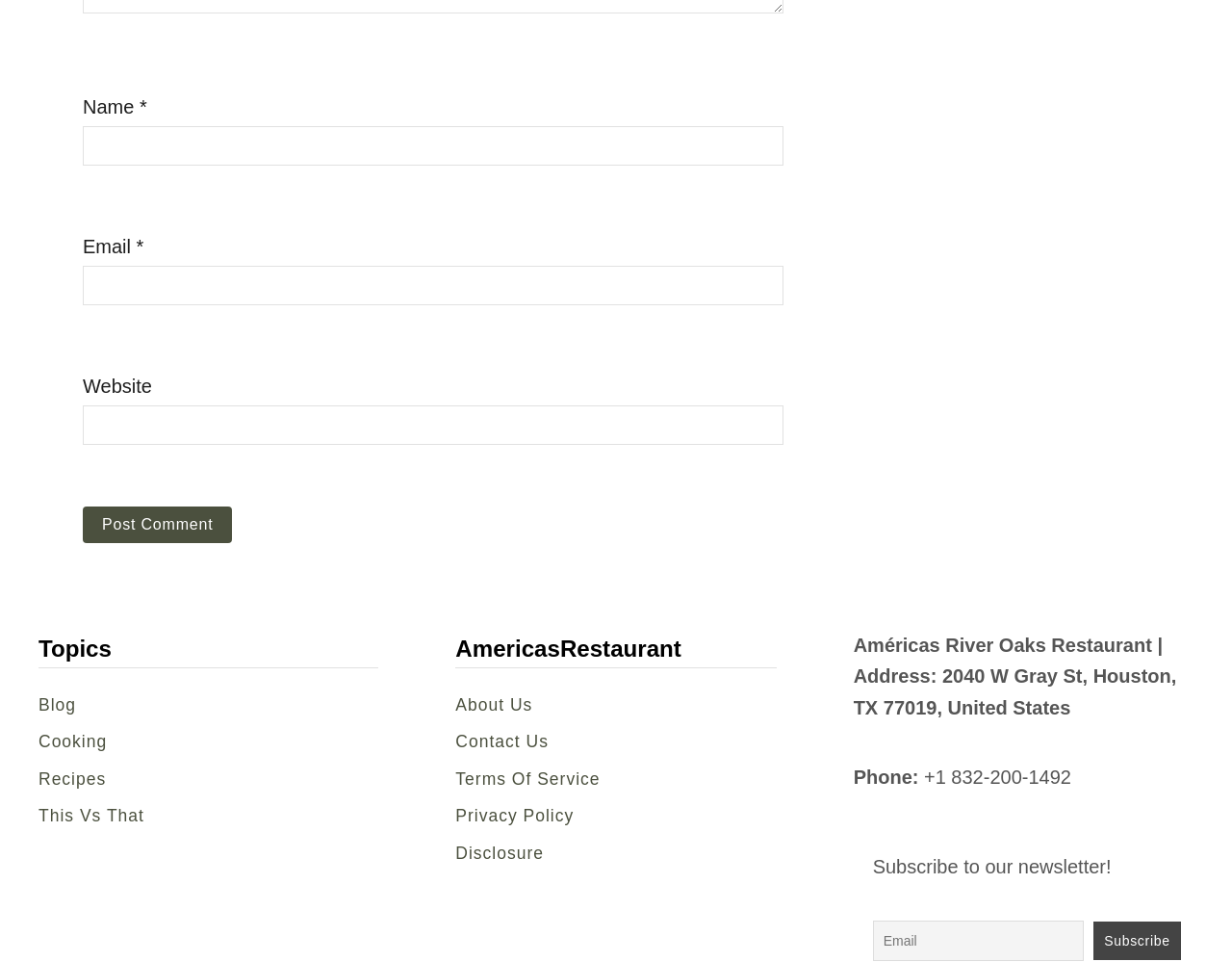Reply to the question with a brief word or phrase: How many links are there under the 'Topics' heading?

4